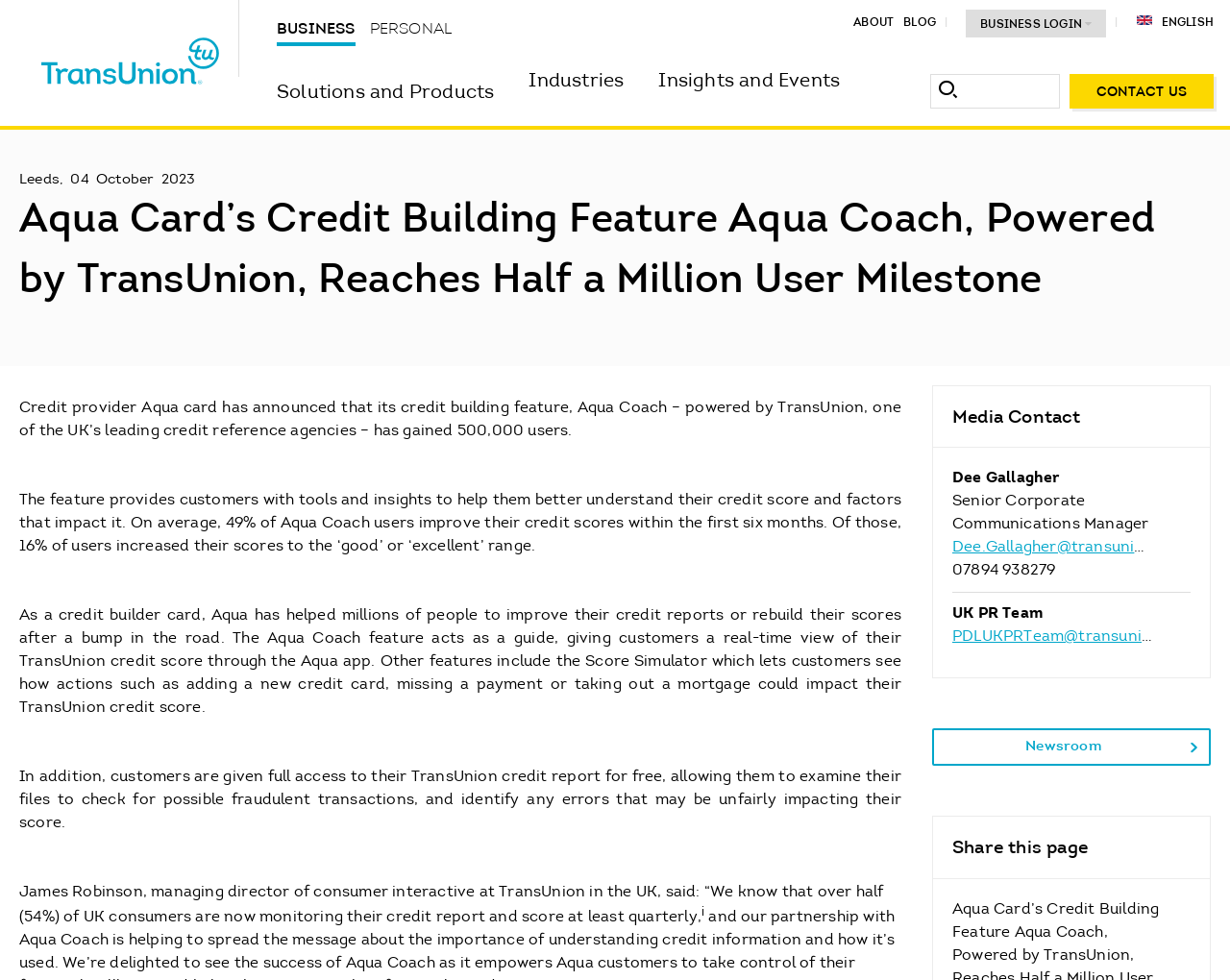Find the bounding box coordinates of the element to click in order to complete the given instruction: "Go to Business page."

[0.225, 0.016, 0.289, 0.047]